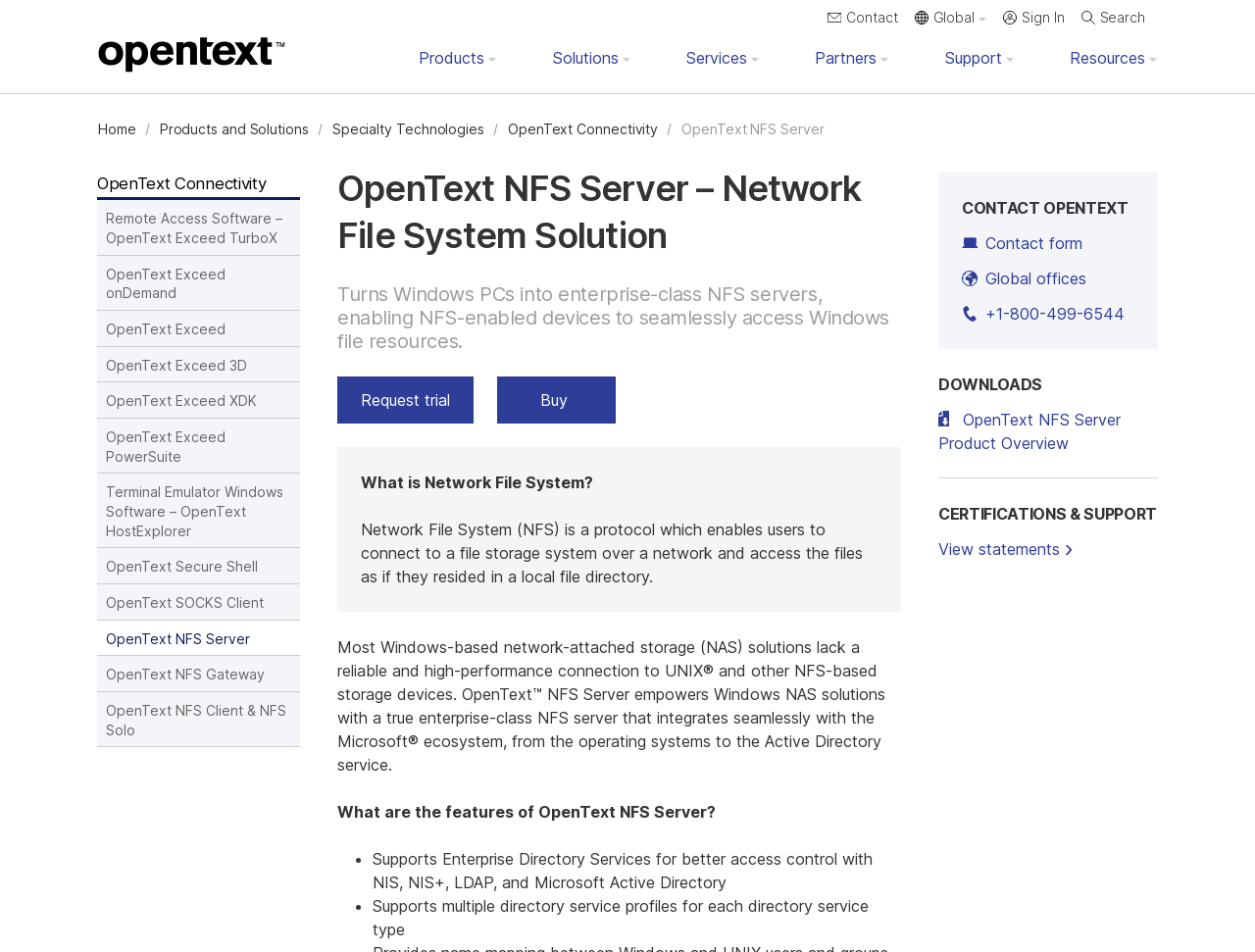Provide a one-word or one-phrase answer to the question:
What is the name of the company?

OpenText